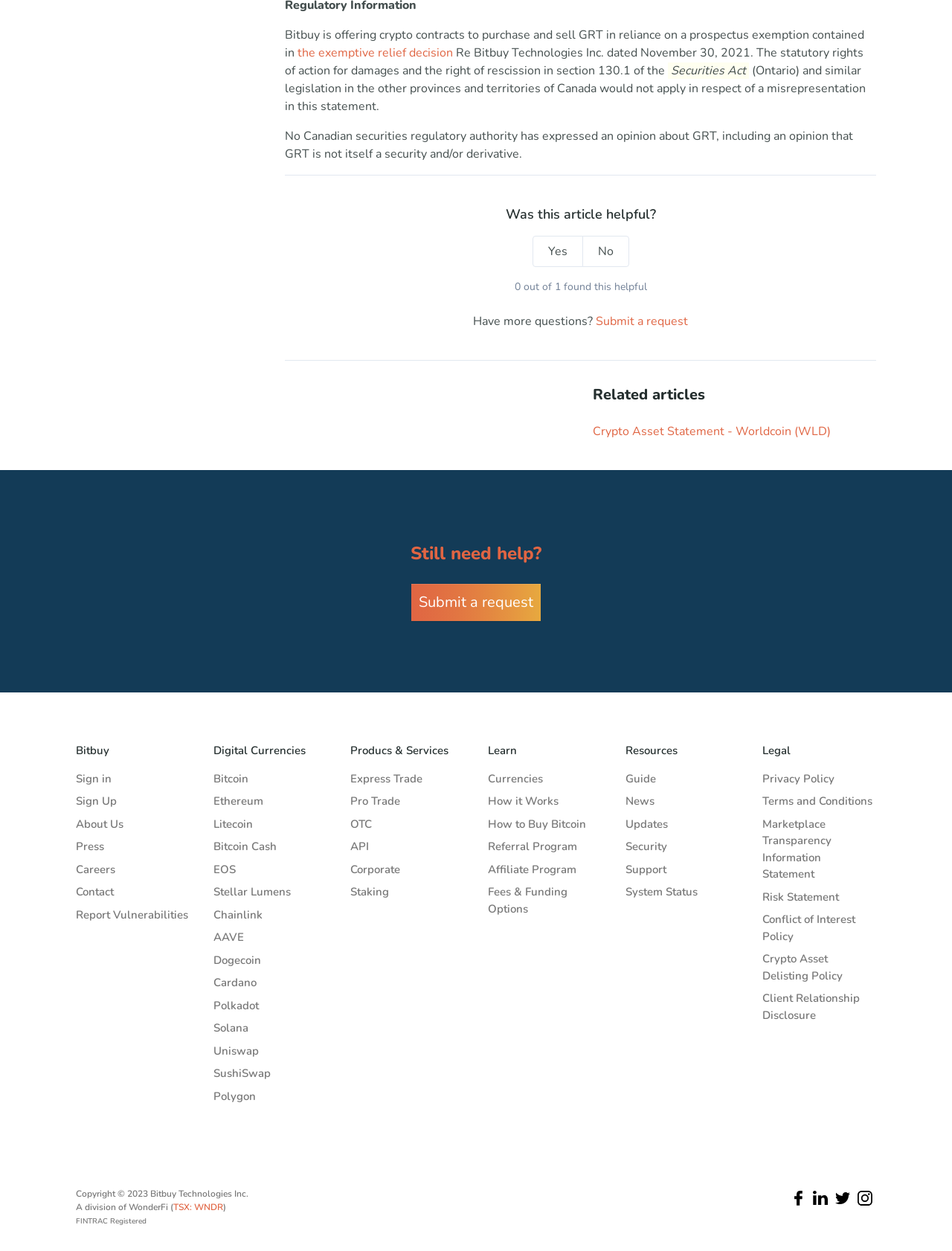Select the bounding box coordinates of the element I need to click to carry out the following instruction: "Learn about Bitcoin".

[0.224, 0.616, 0.261, 0.628]